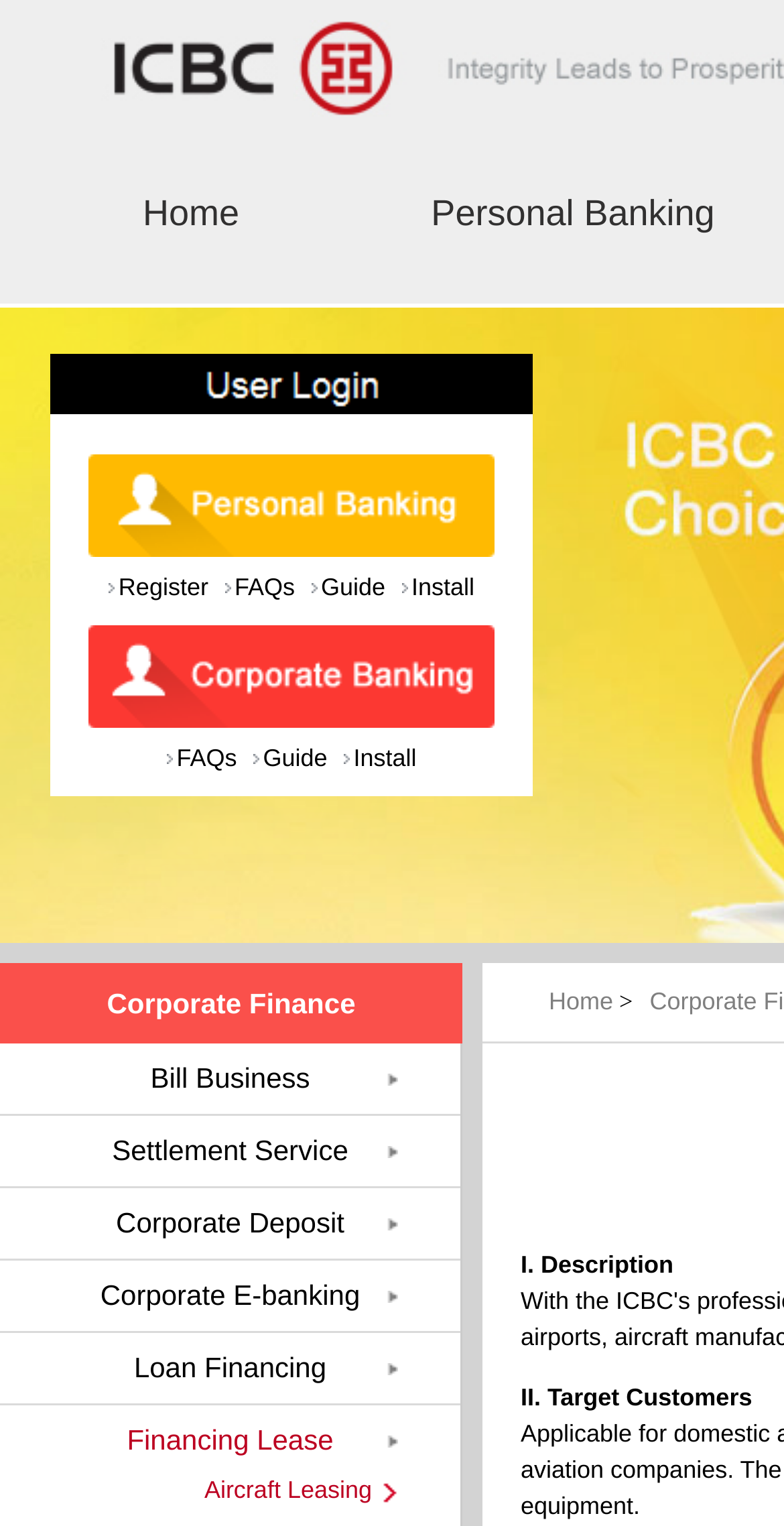Please provide a comprehensive response to the question based on the details in the image: How many links are there on the top navigation bar?

I counted the links on the top navigation bar and found two links: 'Home' and 'Personal Banking'.